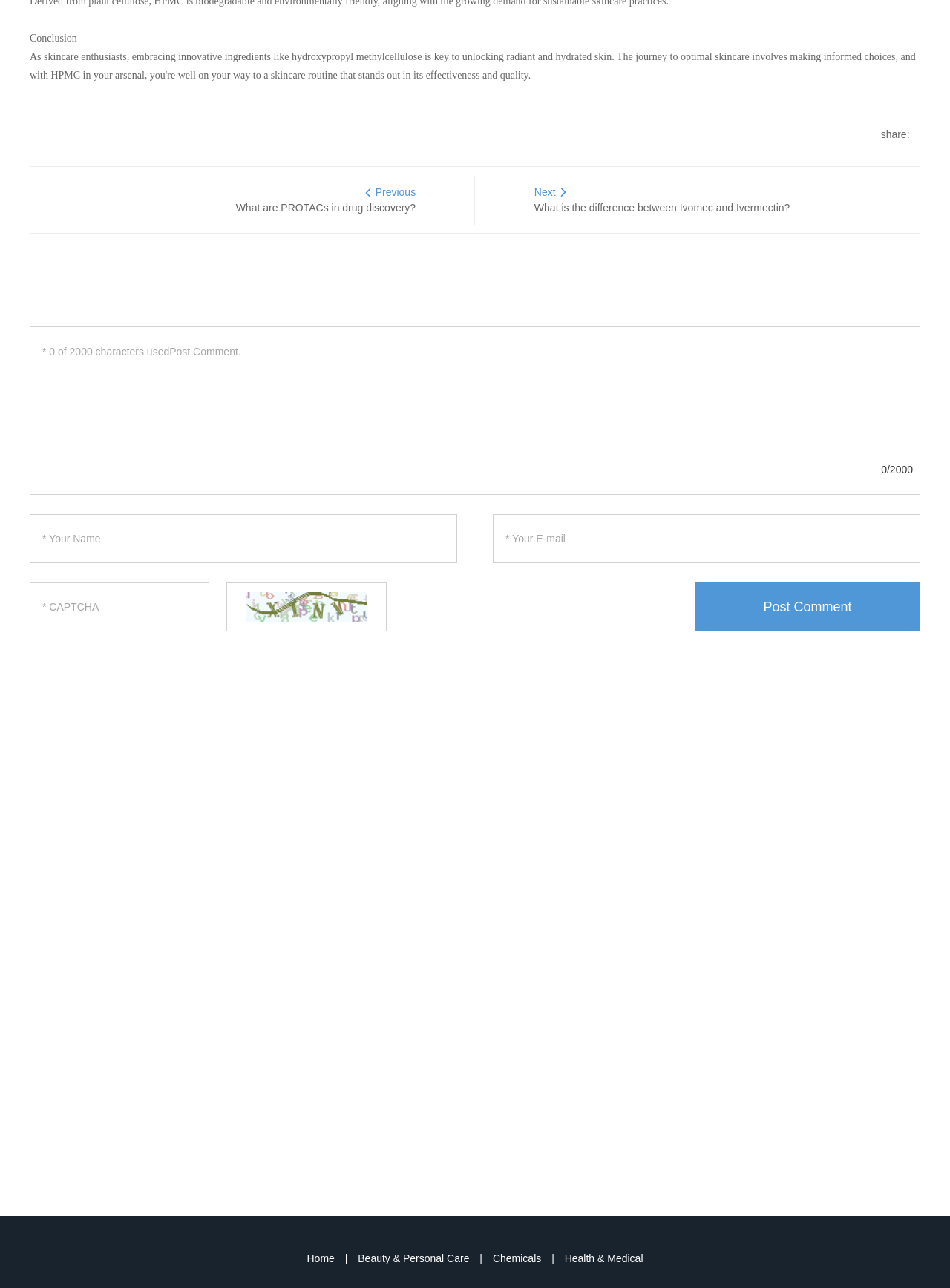What is the title of the current article?
Using the visual information, answer the question in a single word or phrase.

Conclusion